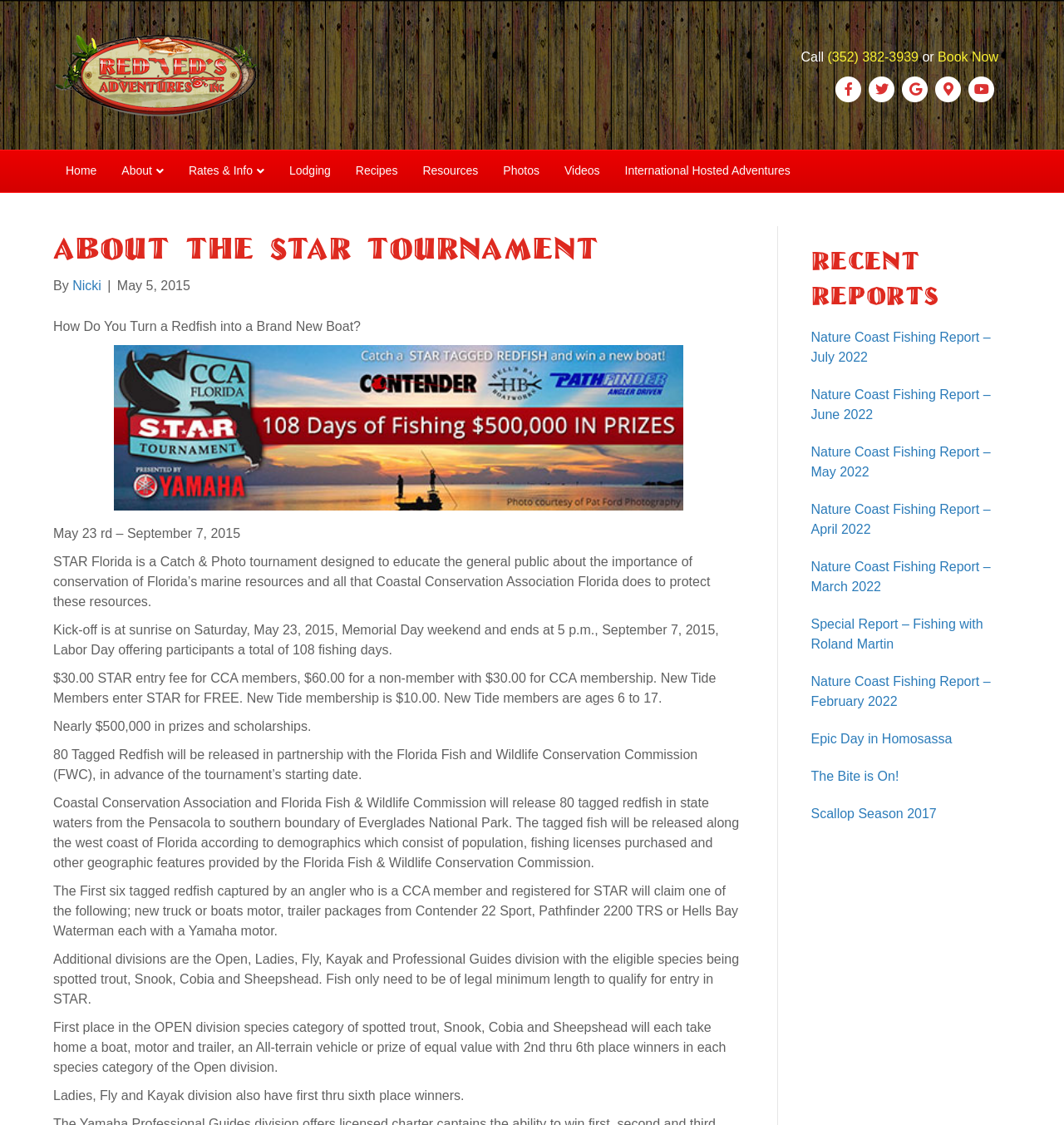What is the date of the kick-off of the STAR tournament?
Based on the image, answer the question with a single word or brief phrase.

May 23, 2015